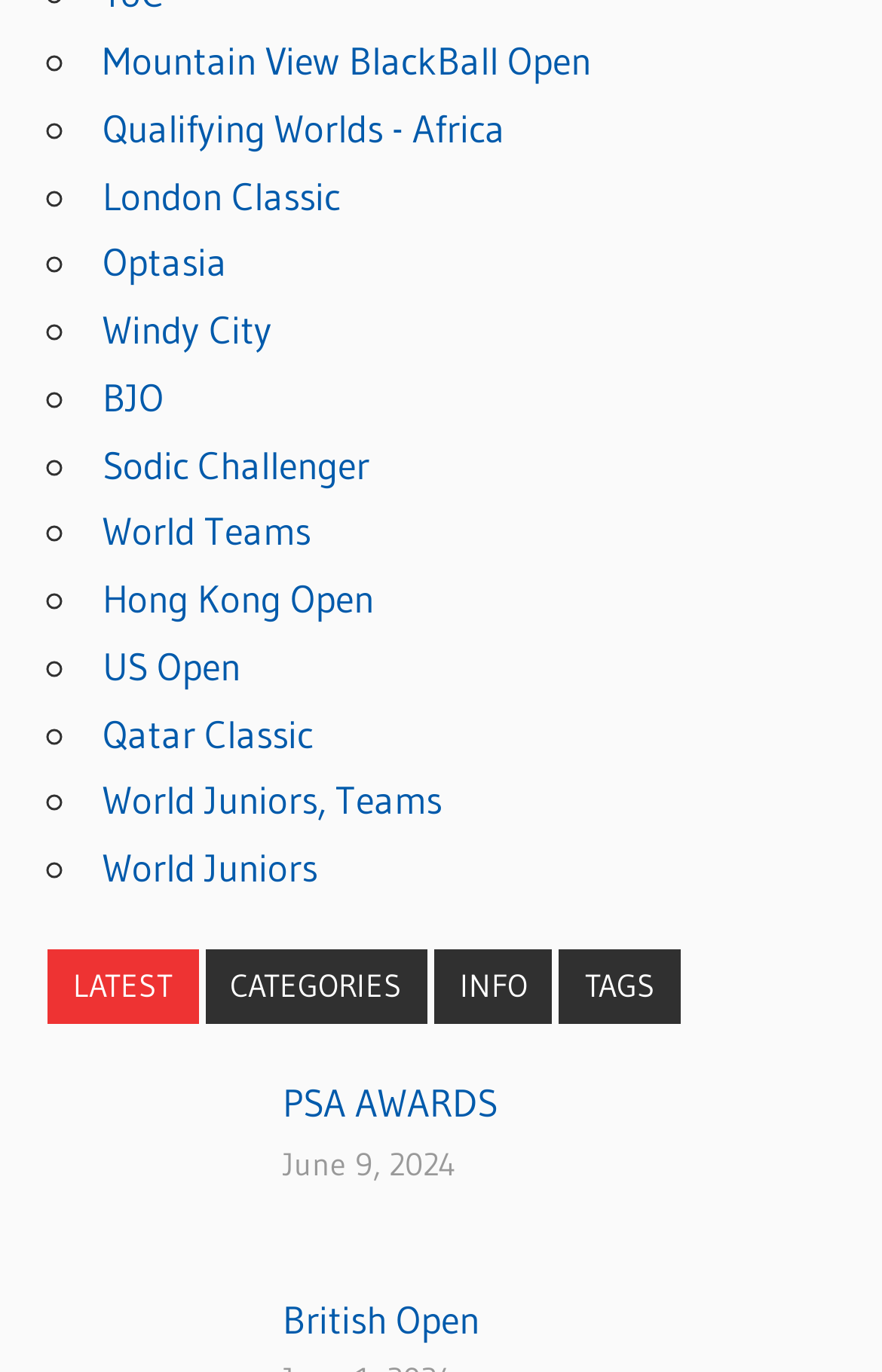Use a single word or phrase to answer the question:
What is the date mentioned on the webpage?

June 9, 2024